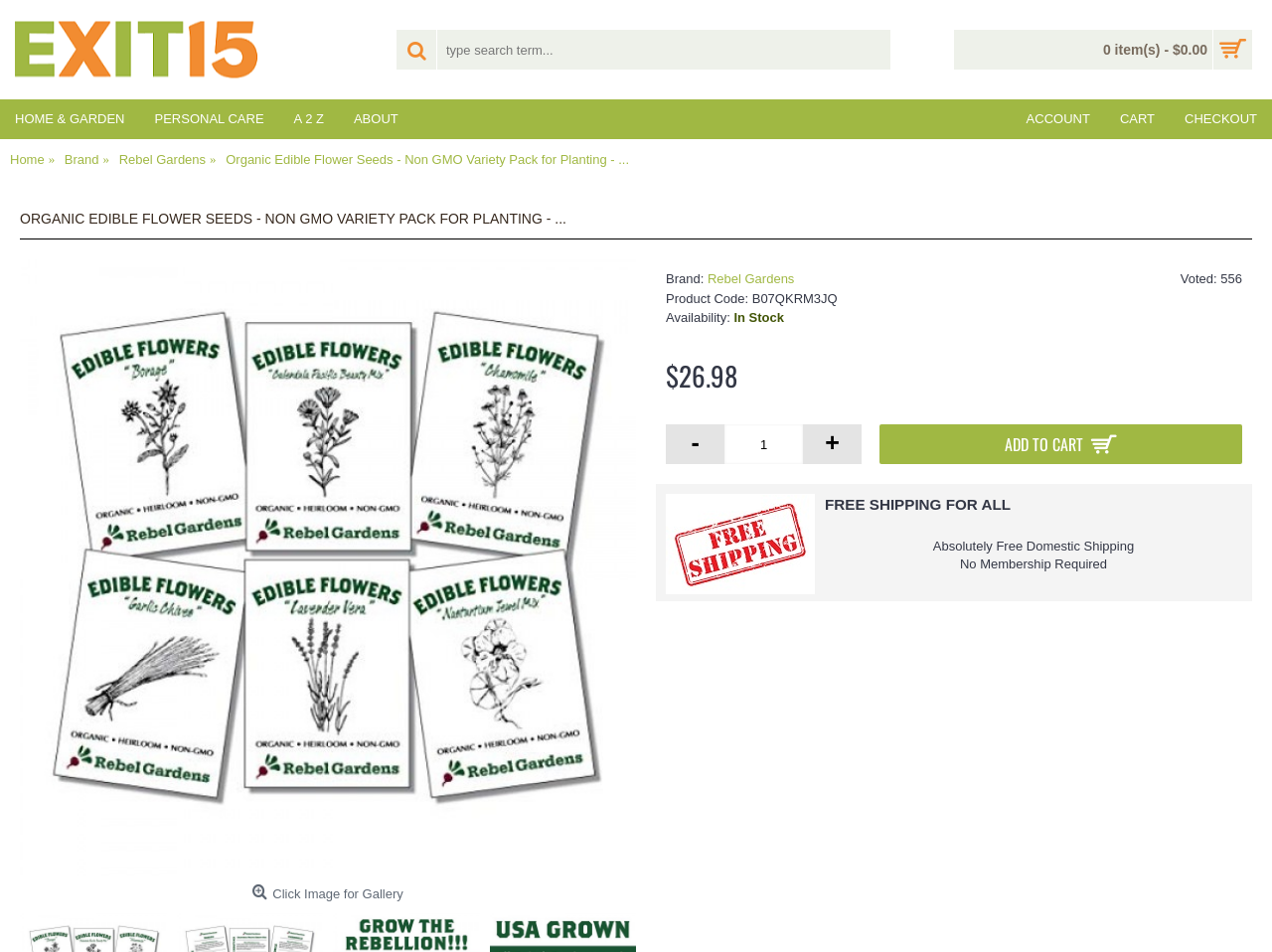Describe all visible elements and their arrangement on the webpage.

This webpage is an e-commerce product page for Organic Edible Flower Seeds - Non GMO Variety Pack for Planting. At the top, there is a navigation bar with links to "HOME & GARDEN", "PERSONAL CARE", "A 2 Z", "ABOUT", "CHECKOUT", "CART", and "ACCOUNT". Below the navigation bar, there are links to "Home", "Brand", and "Rebel Gardens".

The main product information is displayed prominently on the page. The product title "ORGANIC EDIBLE FLOWER SEEDS - NON GMO VARIETY PACK FOR PLANTING -..." is displayed in a large font size. Below the title, there is an image of the product, which can be clicked to view a gallery. To the right of the image, there is a section displaying product details, including the brand "Rebel Gardens", product code "B07QKRM3JQ", availability "In Stock", and price "$26.98". There is also a quantity selector and an "ADD TO CART" button.

Below the product details, there is a section highlighting the free shipping policy, with a heading "FREE SHIPPING FOR ALL" and a brief description of the policy. The page also displays a search bar at the top right corner, allowing users to search for products. Additionally, there is a cart summary at the top right corner, displaying the number of items and the total cost.